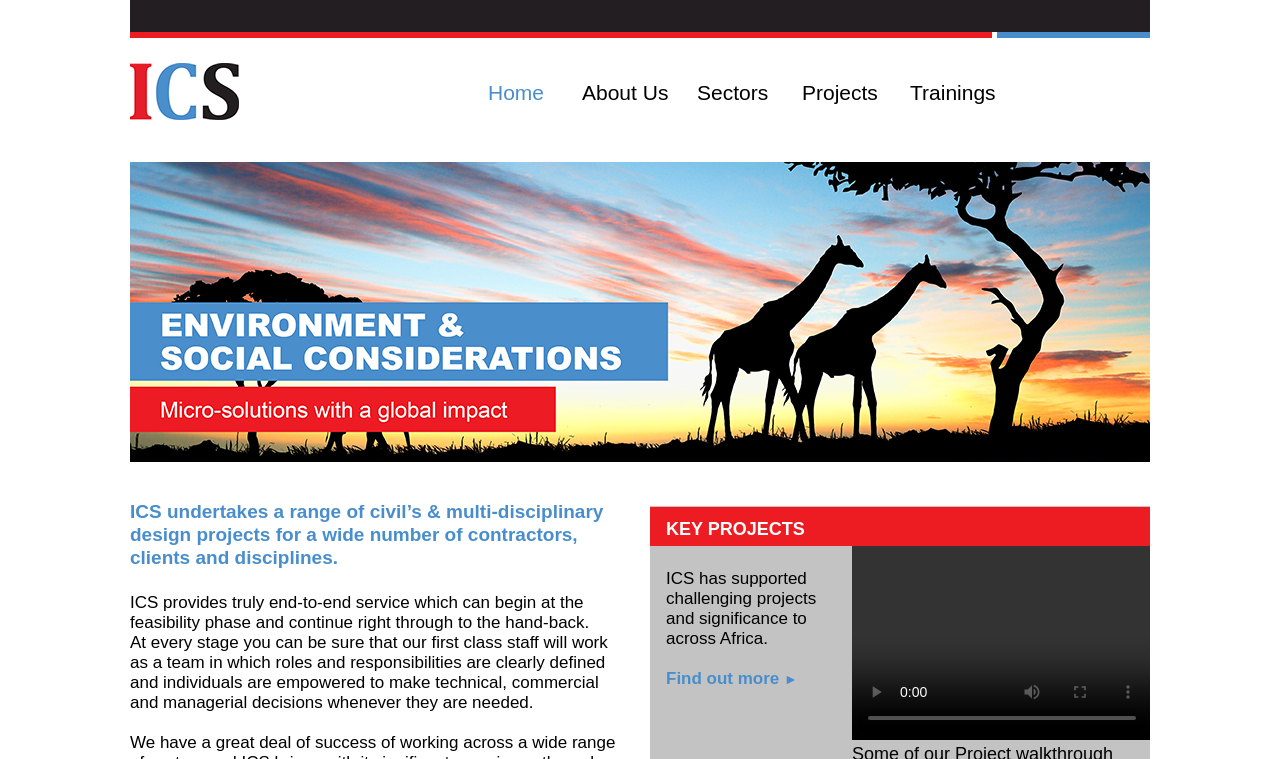Return the bounding box coordinates of the UI element that corresponds to this description: "About Us". The coordinates must be given as four float numbers in the range of 0 and 1, [left, top, right, bottom].

[0.434, 0.091, 0.523, 0.155]